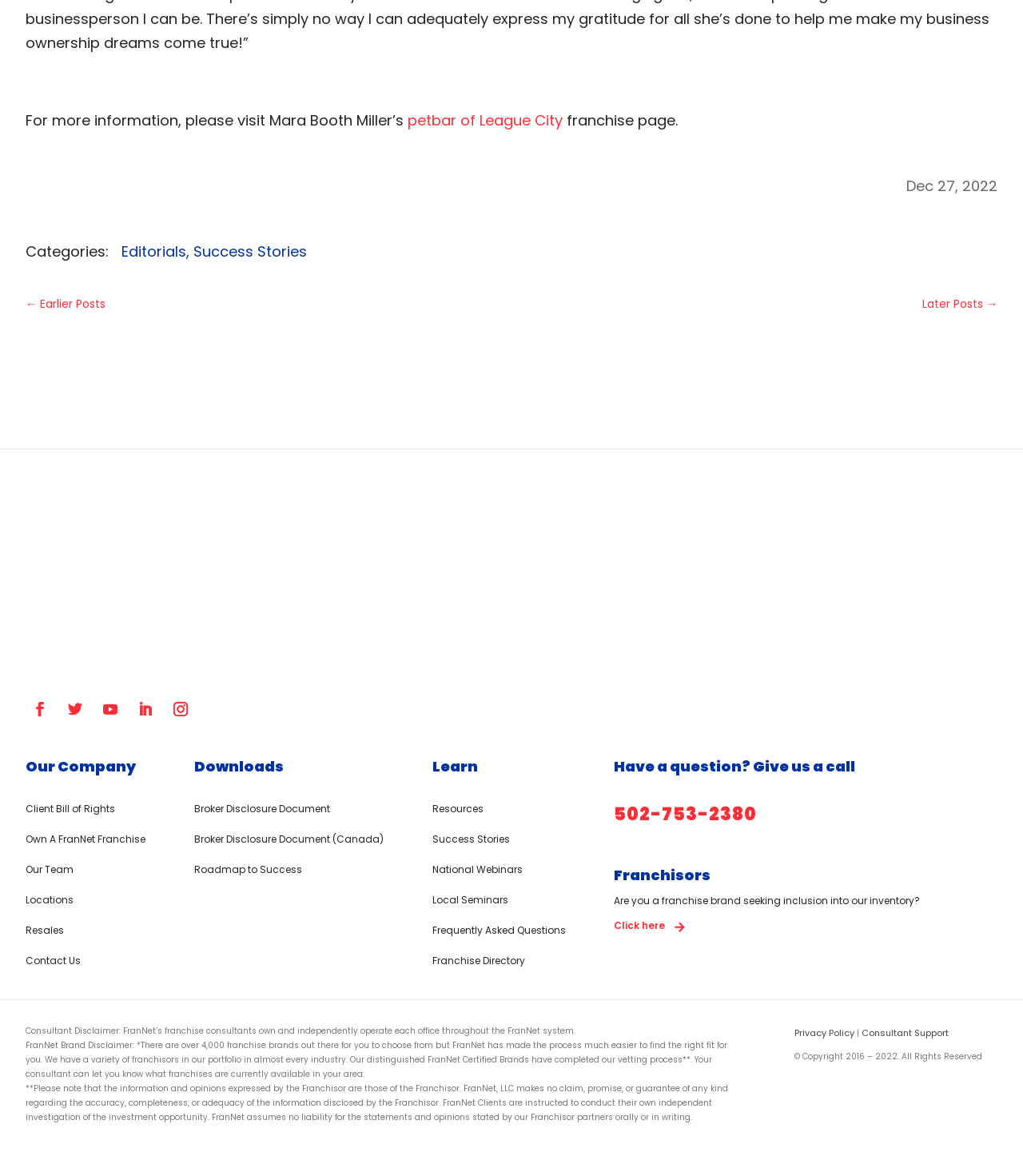Please find the bounding box coordinates of the element that must be clicked to perform the given instruction: "Read Editorials". The coordinates should be four float numbers from 0 to 1, i.e., [left, top, right, bottom].

[0.119, 0.205, 0.182, 0.222]